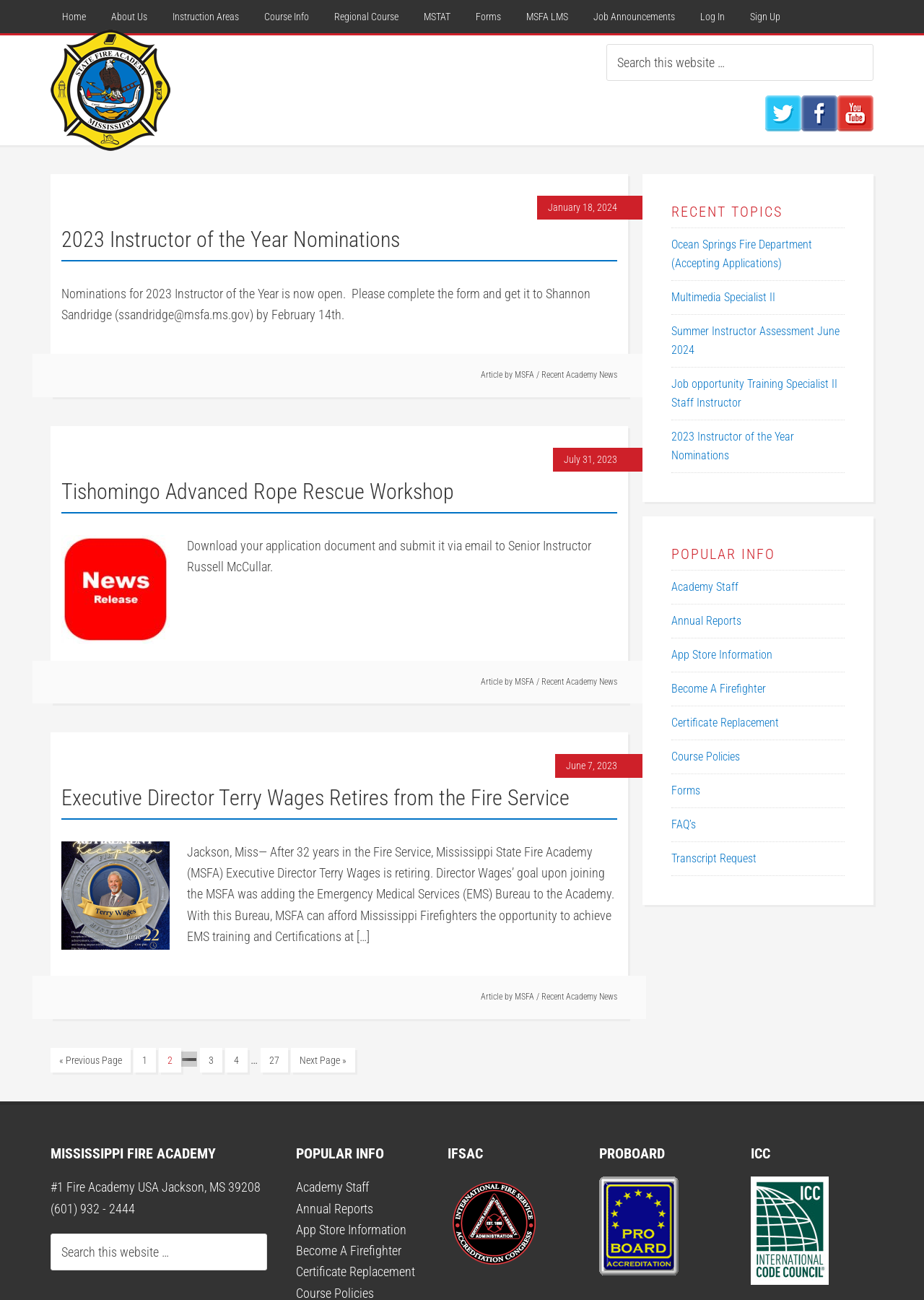What is the name of the executive director who retired?
Please look at the screenshot and answer in one word or a short phrase.

Terry Wages